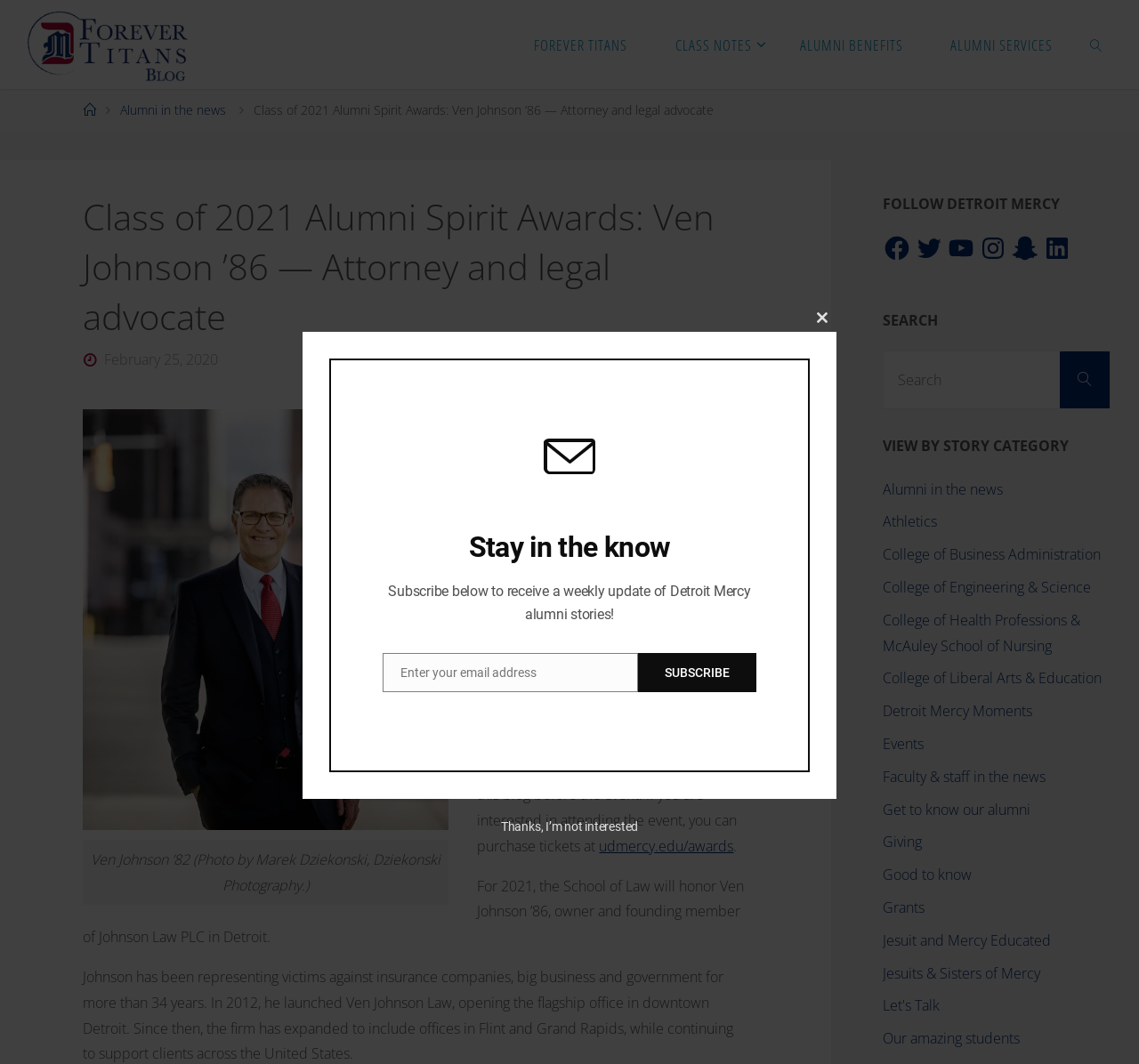What is the name of the award winner? Refer to the image and provide a one-word or short phrase answer.

Ven Johnson